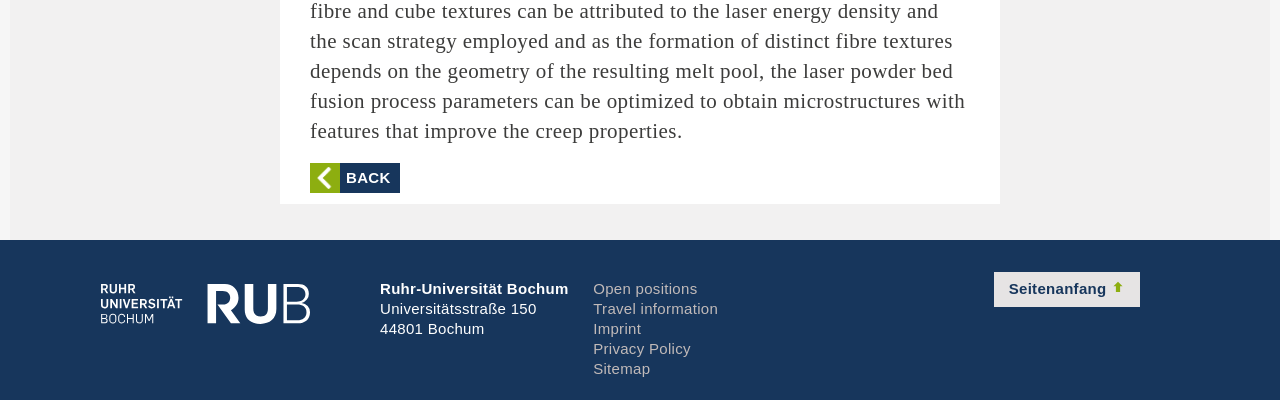Please find the bounding box coordinates for the clickable element needed to perform this instruction: "Enter email address".

None